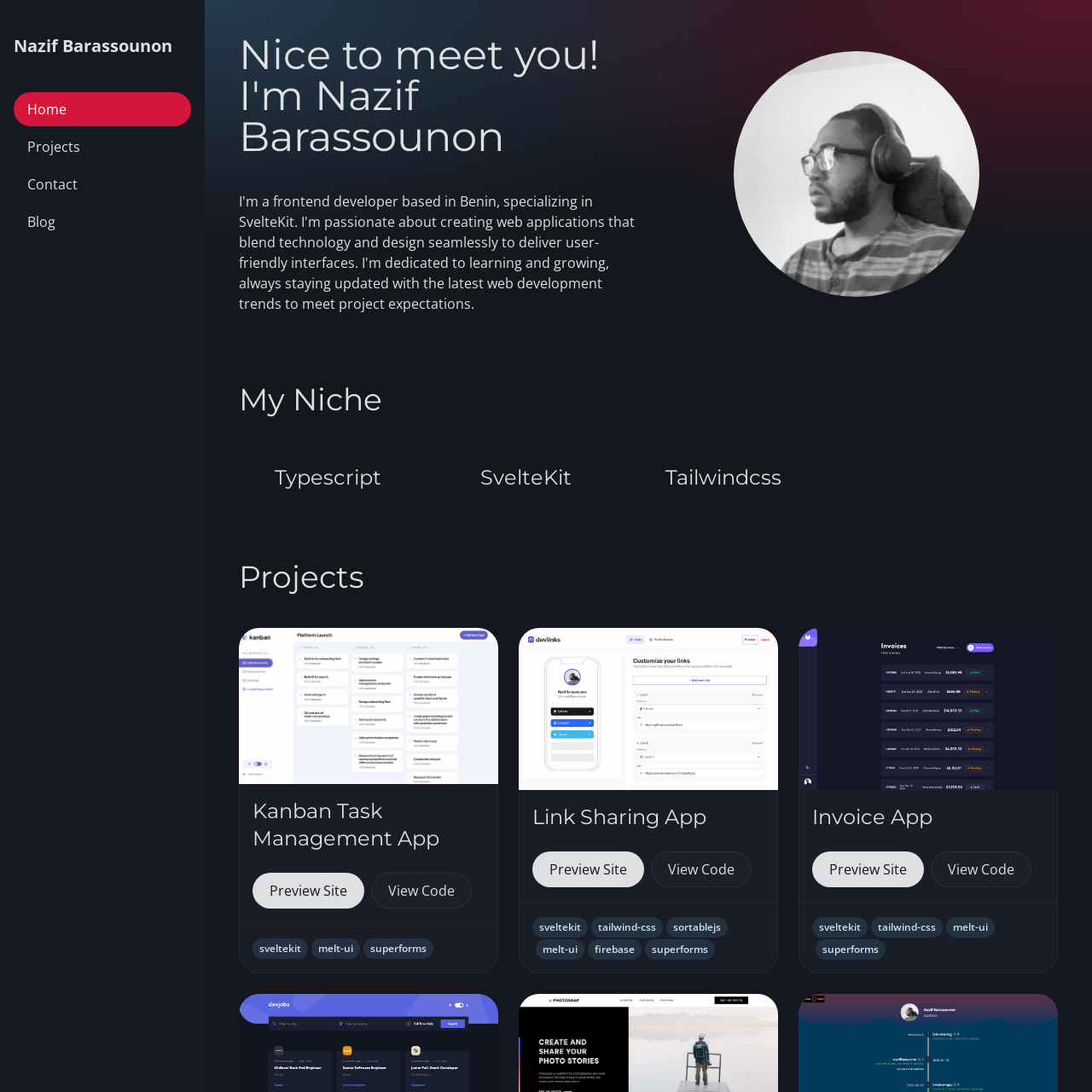Summarize the contents and layout of the webpage in detail.

This webpage is a personal portfolio of a front-end developer named Nazif Barassounon, showcasing their skills and projects. At the top, there is a navigation menu with four links: "Home", "Projects", "Contact", and "Blog". 

Below the navigation menu, there is a header section with a heading that introduces the developer, accompanied by a figure, likely a profile picture. 

The main content of the page is divided into three sections, each representing a project. Each project section has a heading, a brief description, and two links to "Preview Site" and "View Code". The projects are arranged from left to right, with the first project on the left, the second in the middle, and the third on the right. 

Each project section also has a footer with a list of technologies used, including SvelteKit, Tailwindcss, and others. The technologies are listed in a horizontal line, with each item separated by a small gap. 

The overall layout is organized, with clear headings and concise text, making it easy to navigate and understand the developer's projects and skills.